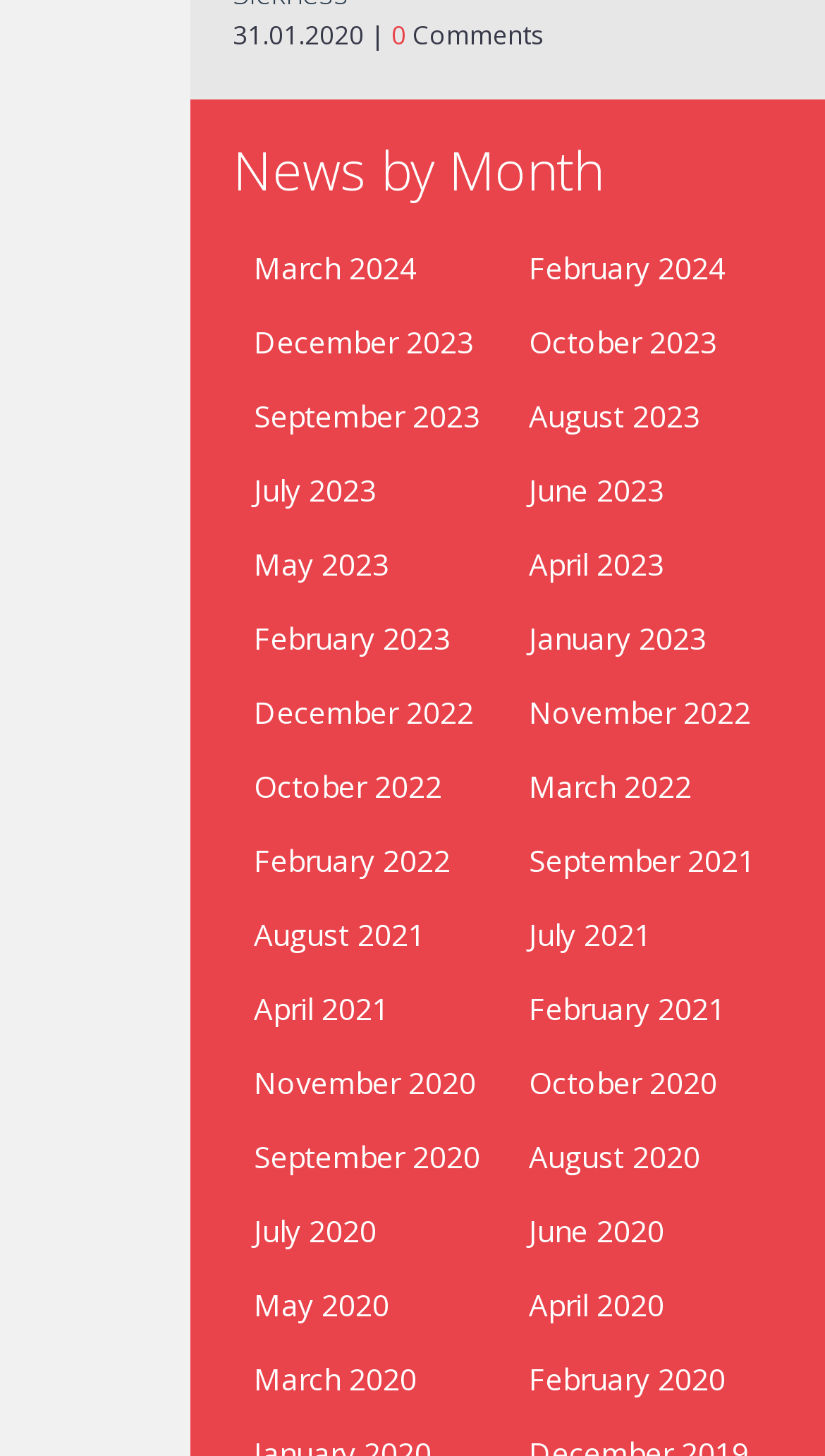What is the earliest month listed?
Ensure your answer is thorough and detailed.

The earliest month listed is January 2020, which is indicated by the link element with ID 442. This link is located at the bottom of the list, suggesting that the list is organized in reverse chronological order.